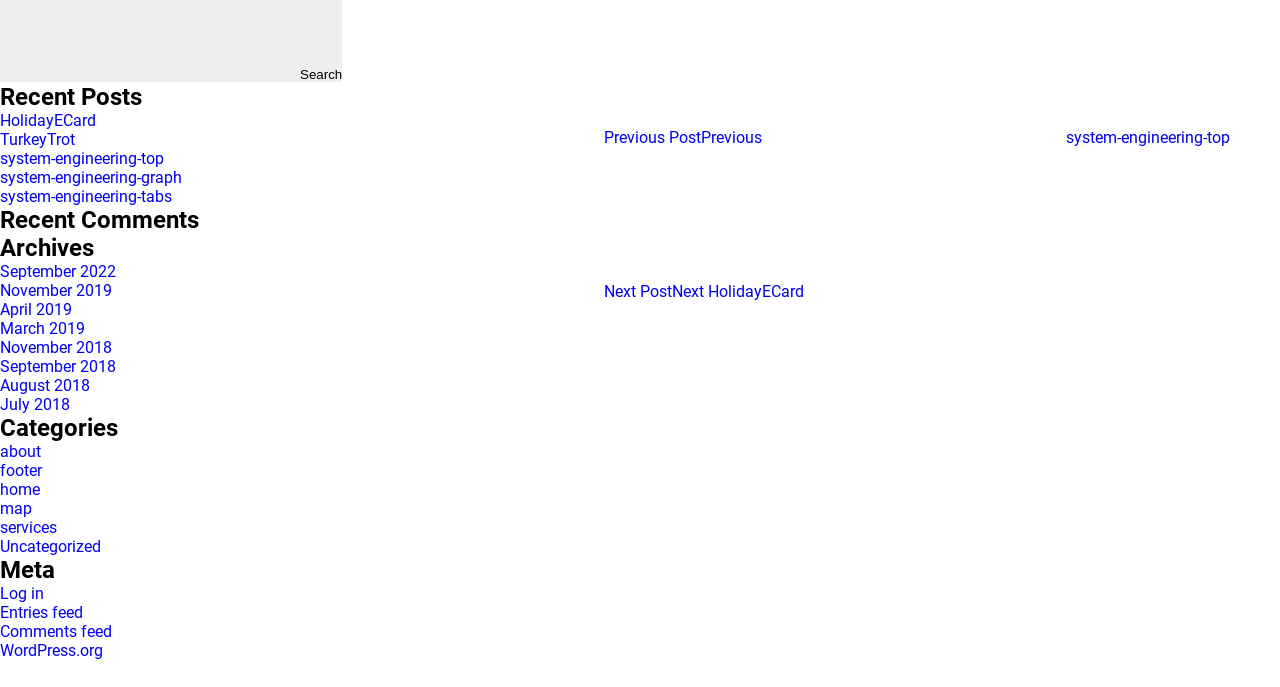Using the provided description [Types-sig] The Western Web (Advertisement), find the bounding box coordinates for the UI element. Provide the coordinates in (top-left x, top-left y, bottom-right x, bottom-right y) format, ensuring all values are between 0 and 1.

None